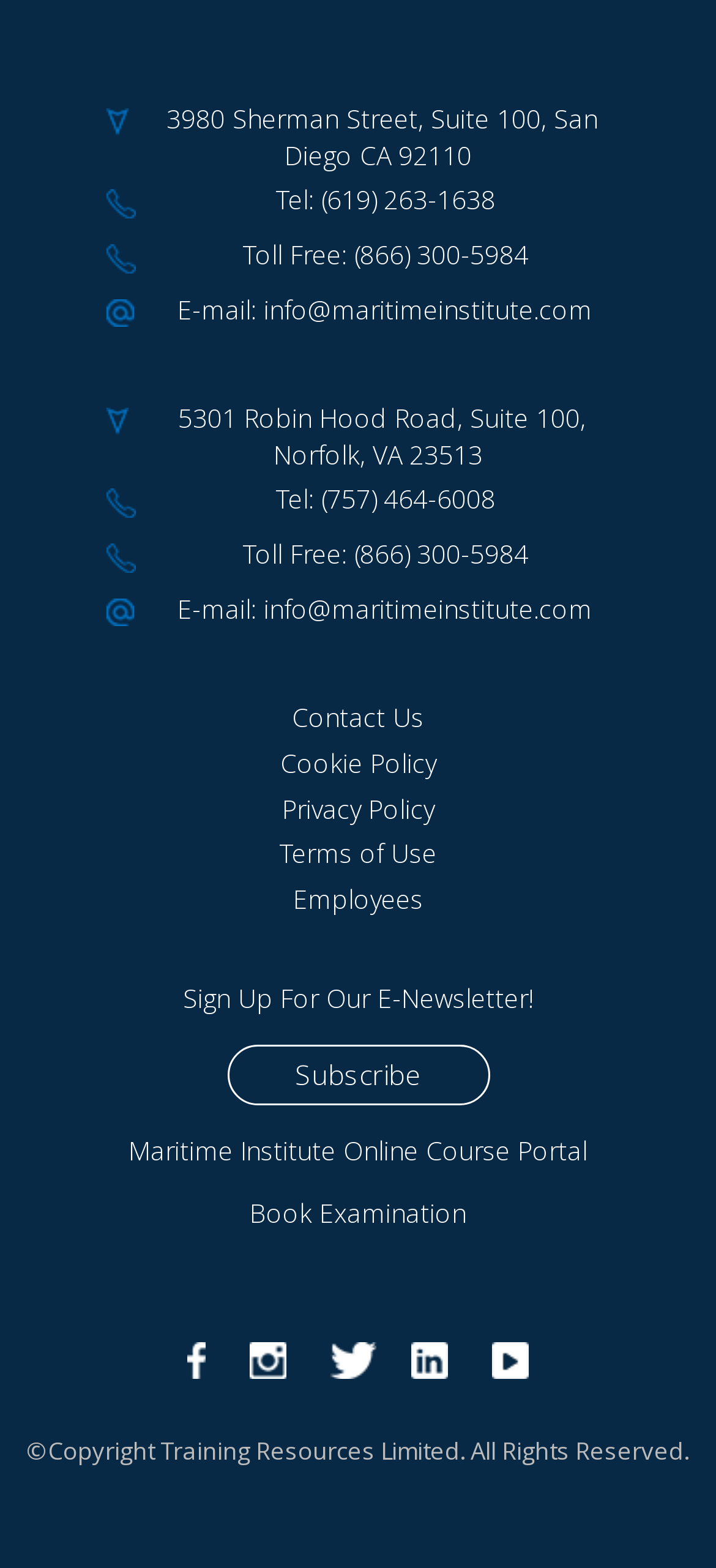Find and specify the bounding box coordinates that correspond to the clickable region for the instruction: "Send an email".

[0.368, 0.186, 0.827, 0.209]